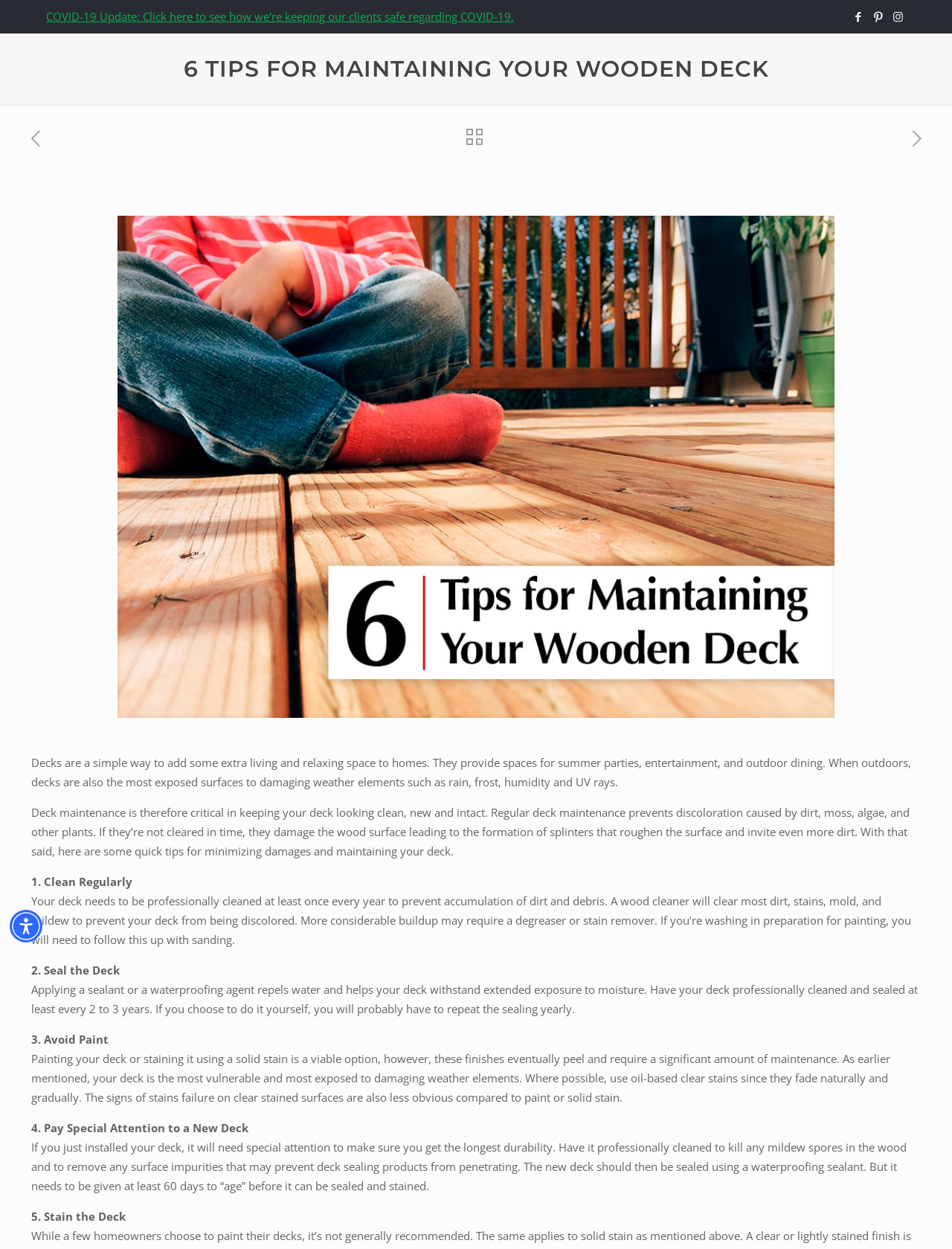What type of stain is recommended for decks?
By examining the image, provide a one-word or phrase answer.

Oil-based clear stain